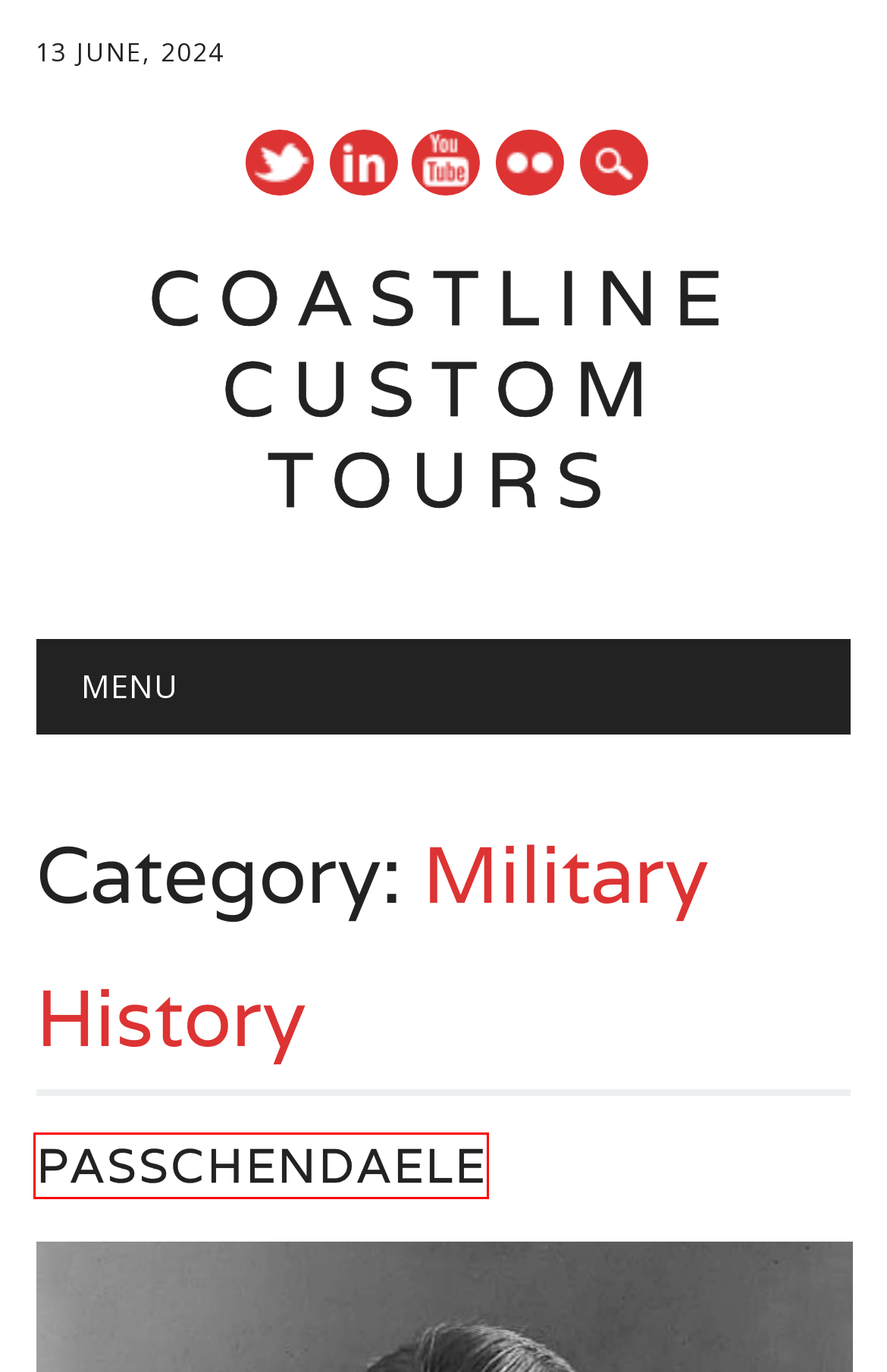You have a screenshot of a webpage where a red bounding box highlights a specific UI element. Identify the description that best matches the resulting webpage after the highlighted element is clicked. The choices are:
A. Vita – Coastline Custom Tours
B. Coastline Custom Tours – Curated private tours of Halifax and Nova Scotia
C. Flickr – Coastline Custom Tours
D. Articles – Coastline Custom Tours
E. 2019 Tours – Coastline Custom Tours
F. In Progress – Coastline Custom Tours
G. Stalag XXIA Schildberg 1940-43 – Coastline Custom Tours
H. Passchendaele – Coastline Custom Tours

H